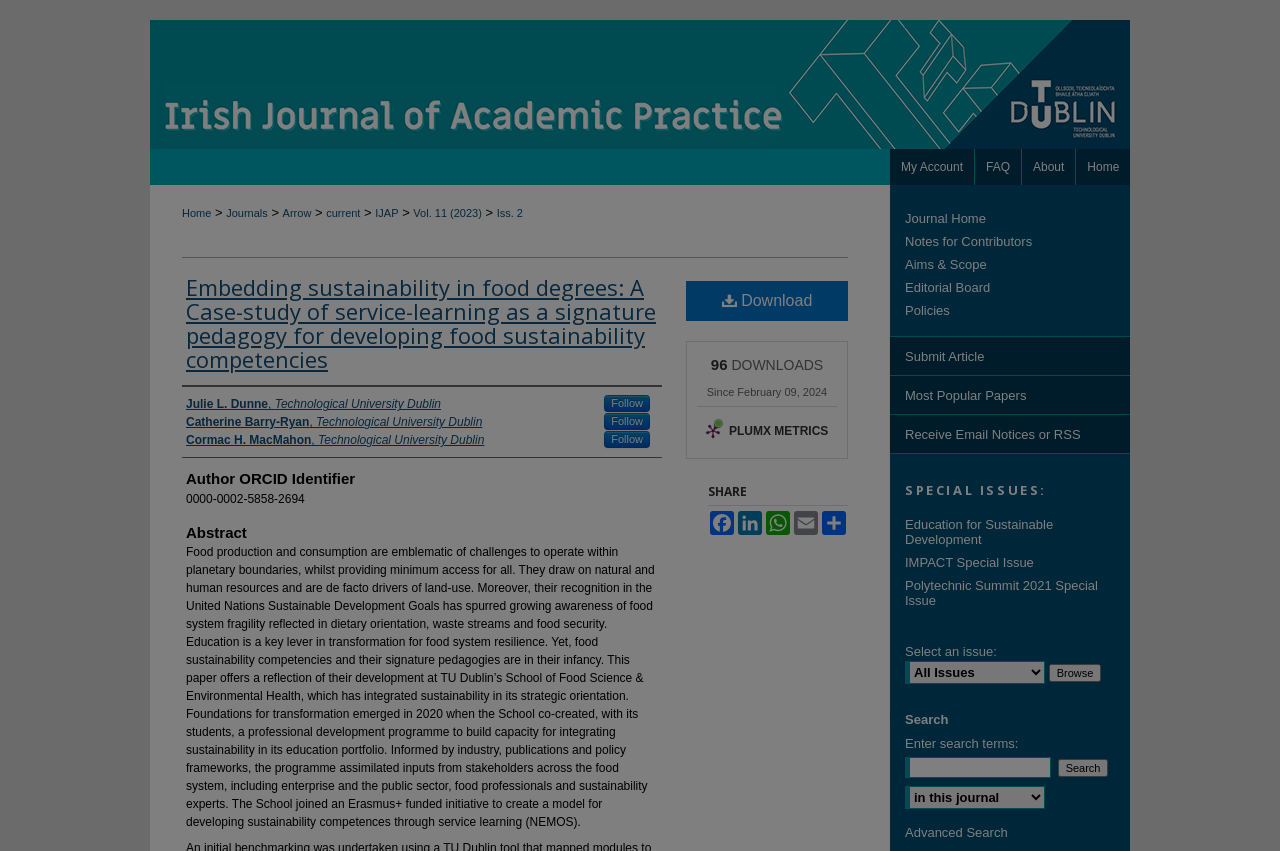Please determine the bounding box coordinates of the element to click in order to execute the following instruction: "Search for a specific term". The coordinates should be four float numbers between 0 and 1, specified as [left, top, right, bottom].

[0.707, 0.89, 0.821, 0.915]